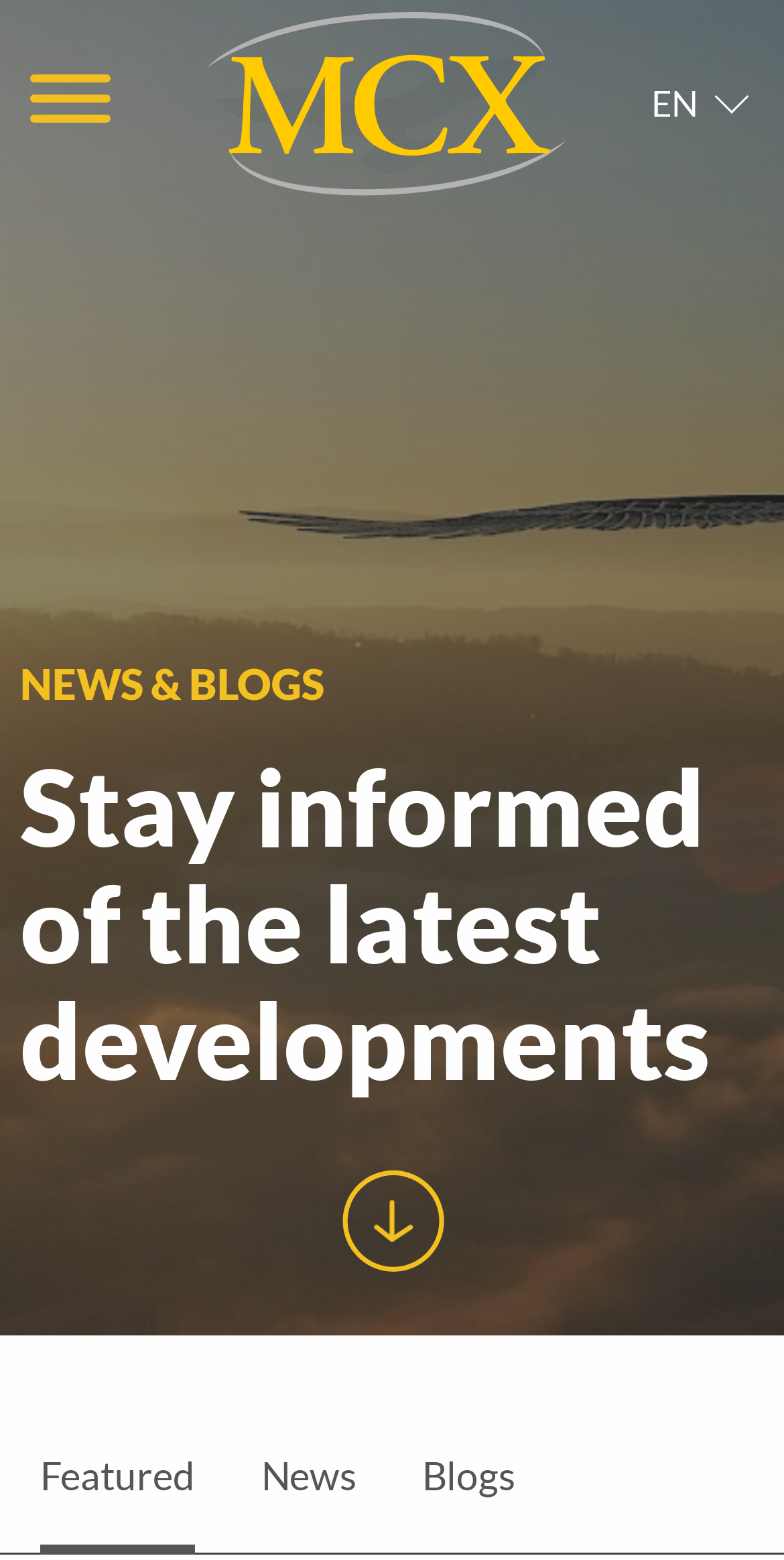What is the language of the webpage?
Refer to the image and give a detailed answer to the query.

I determined the language of the webpage by looking at the top-right corner of the page, where I found the text 'EN', which is a common abbreviation for English.